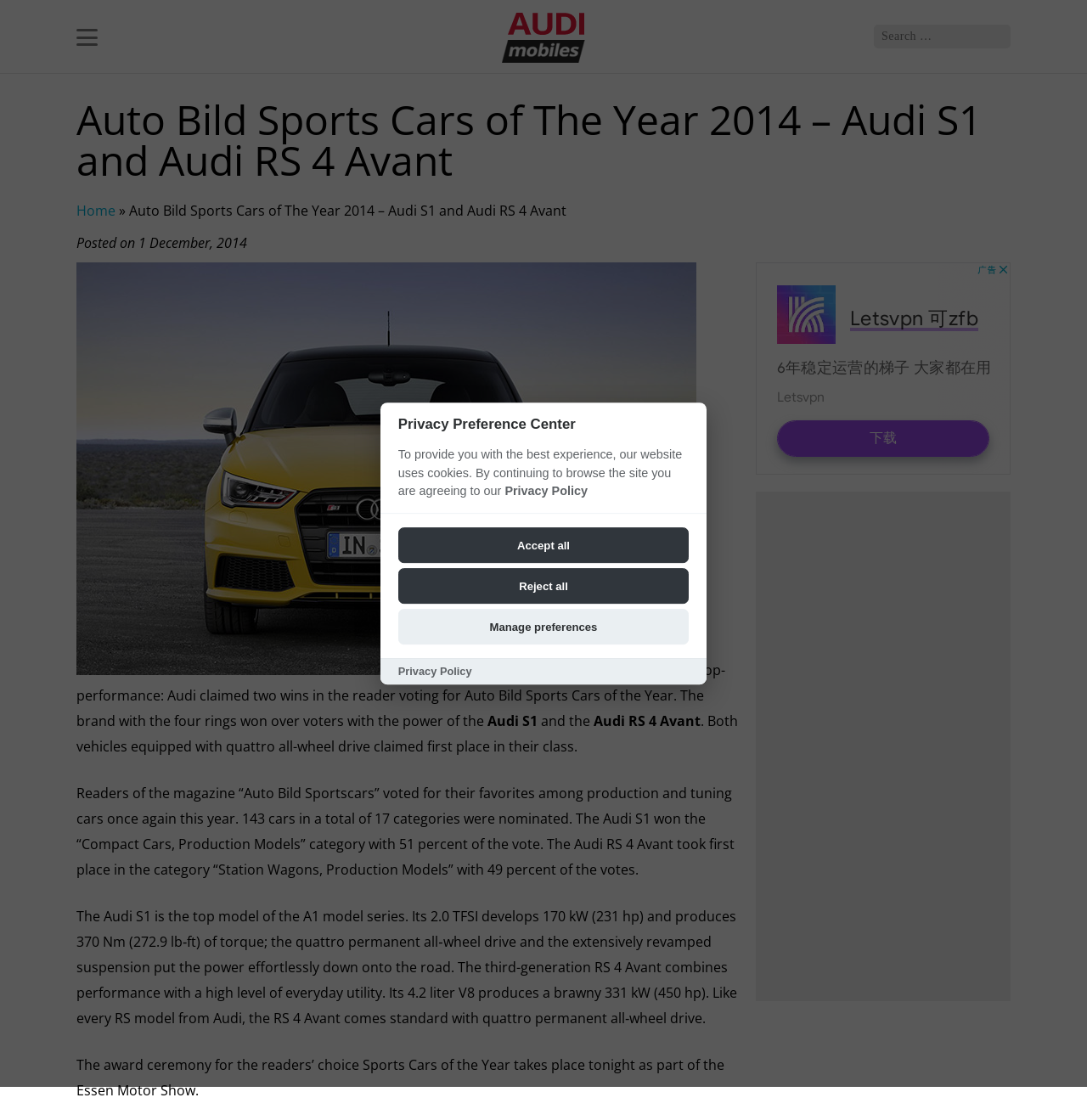Identify the bounding box of the HTML element described as: "alt="Audimobiles logo"".

[0.462, 0.0, 0.538, 0.058]